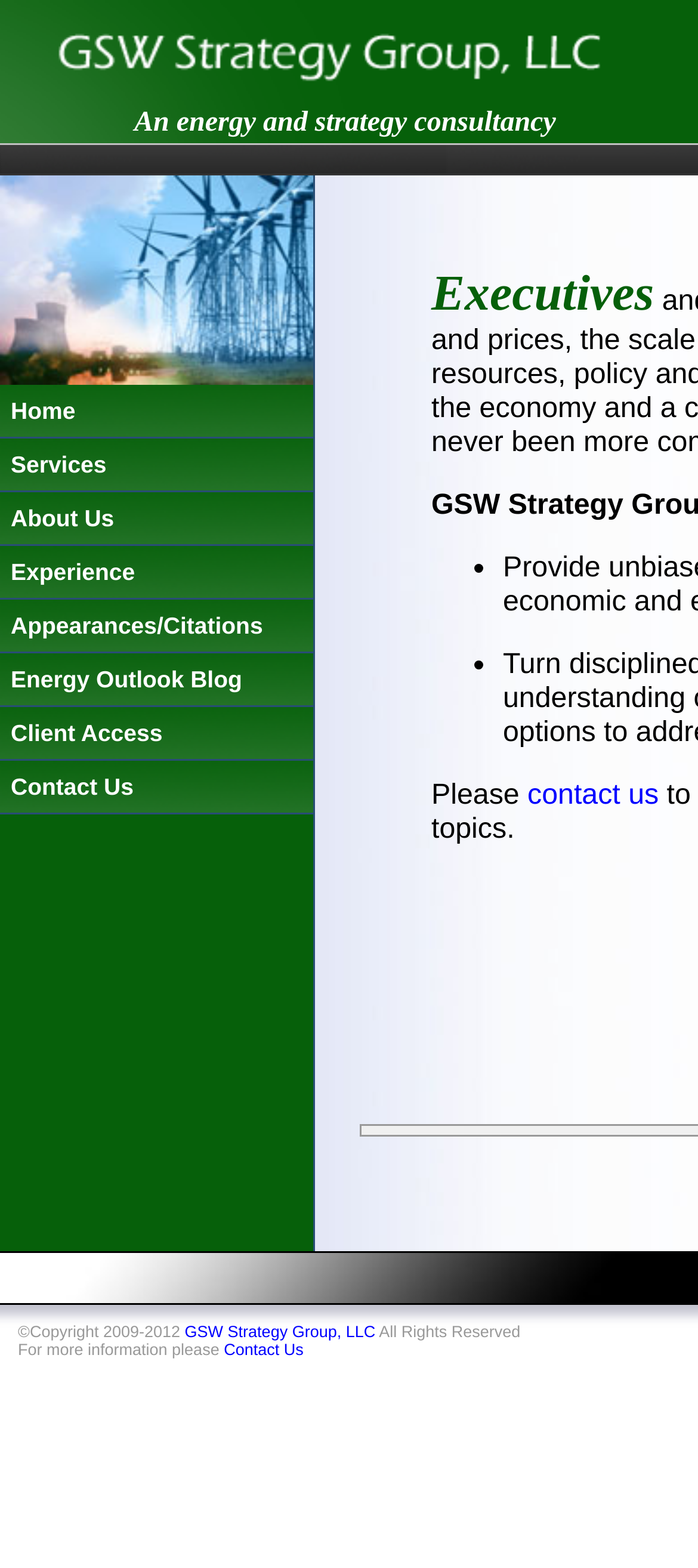Analyze the image and give a detailed response to the question:
What is the last menu item?

The last menu item can be found by examining the gridcell element, which contains a series of LayoutTableRows. The last LayoutTableRow corresponds to the menu item 'Contact Us'.